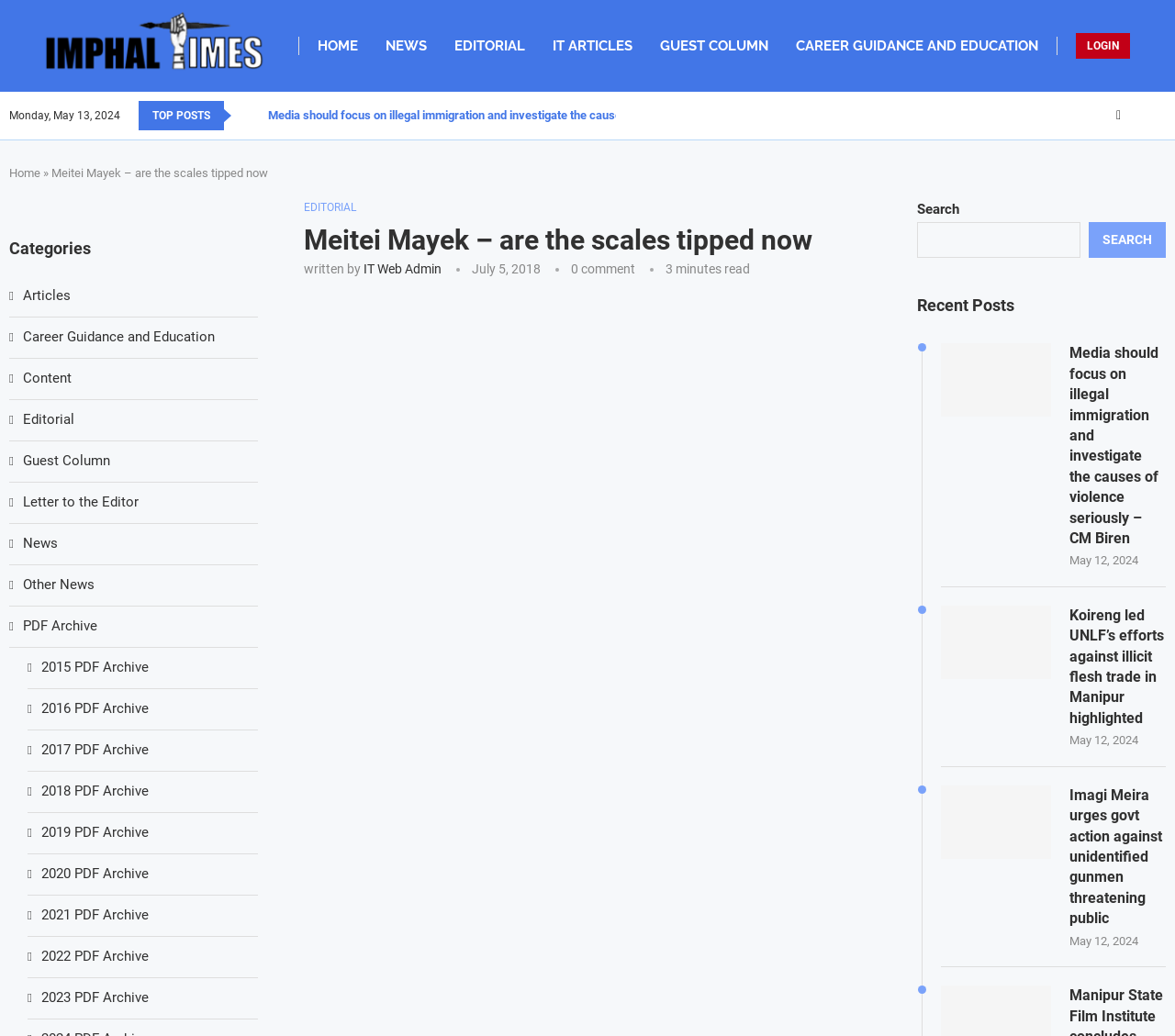Can you extract the headline from the webpage for me?

Meitei Mayek – are the scales tipped now